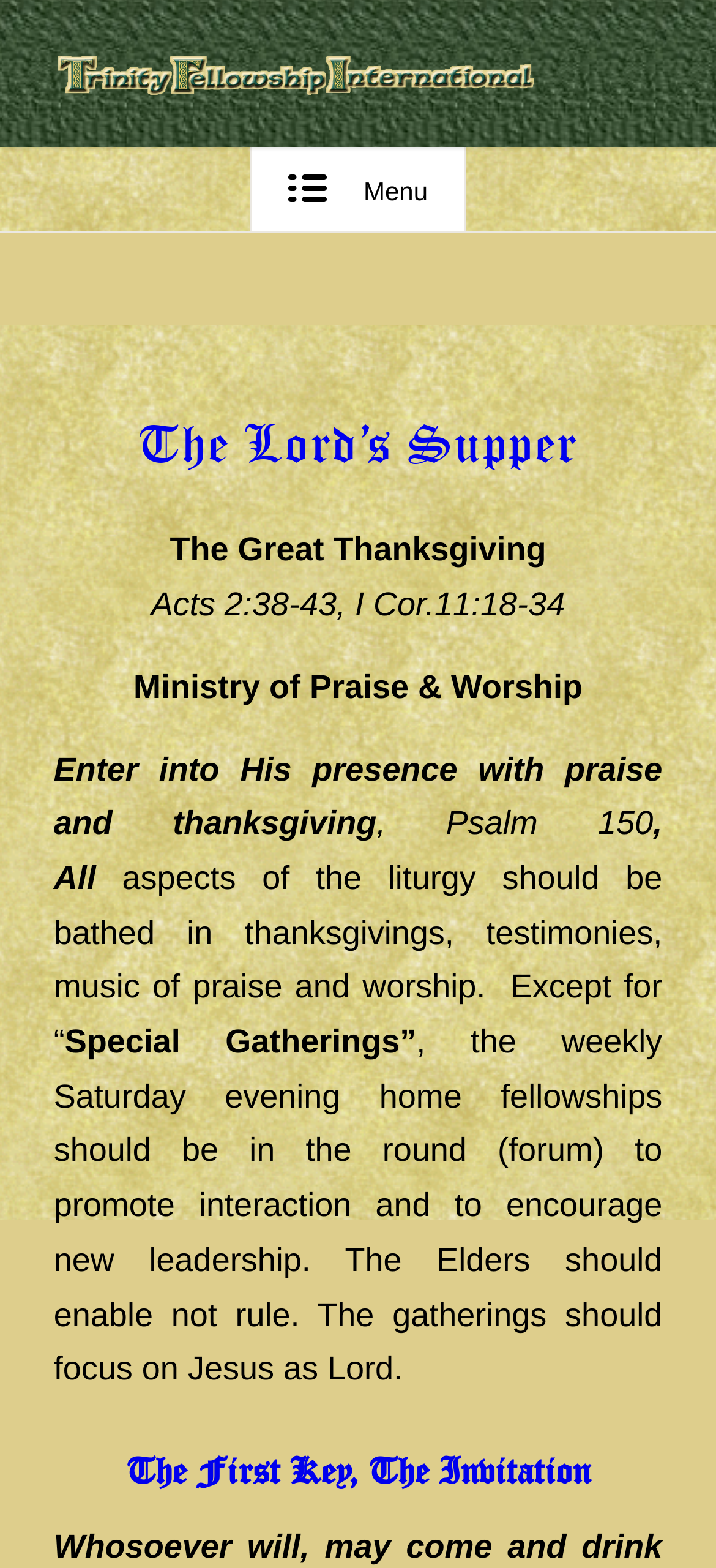Based on the image, please elaborate on the answer to the following question:
What is the scripture reference mentioned on the page?

I found the answer by looking at the StaticText element with the text 'Acts 2:38-43, I Cor.11:18-34' which is located in the middle of the page.